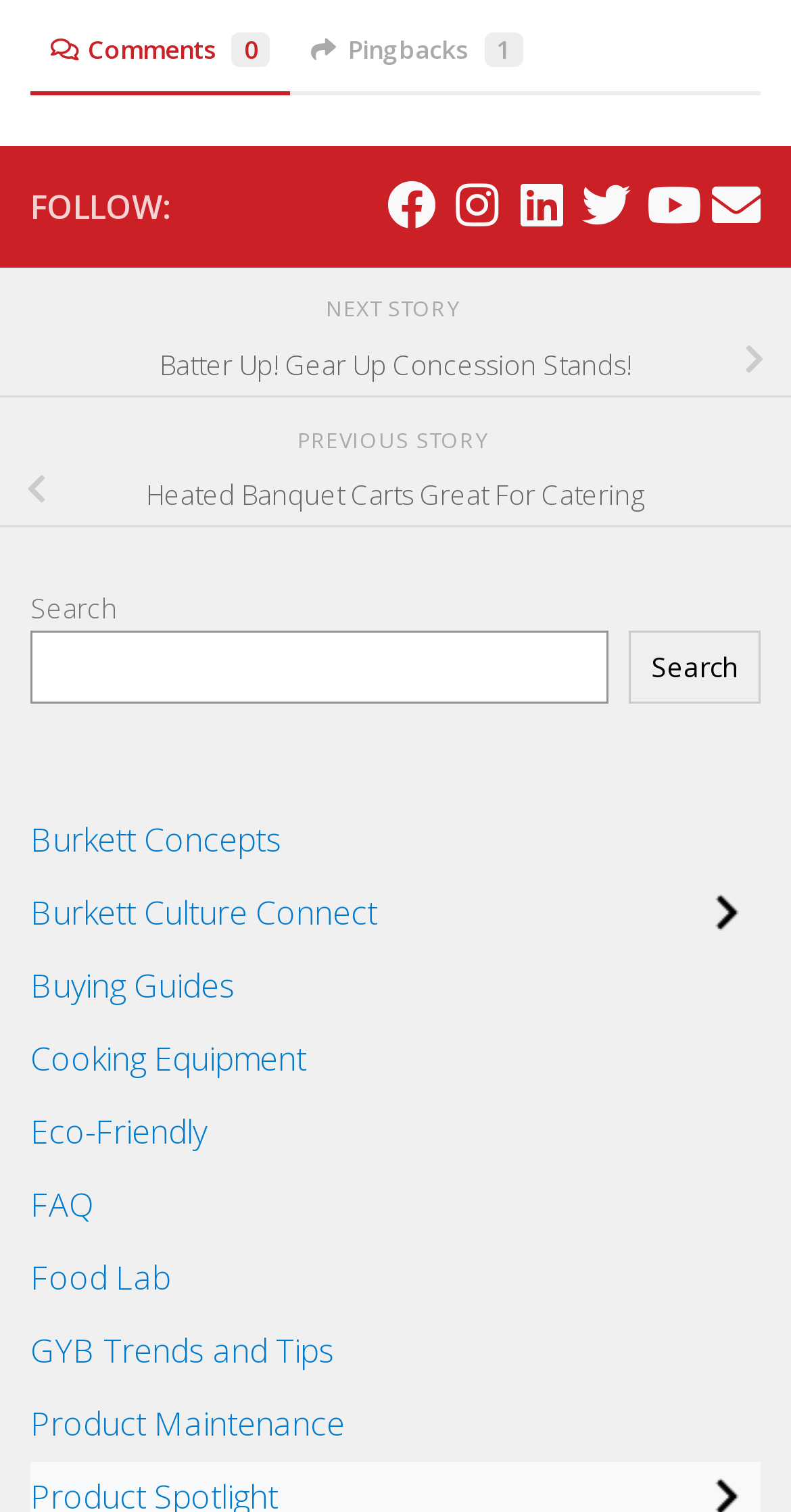Show the bounding box coordinates of the element that should be clicked to complete the task: "Search for something".

[0.038, 0.418, 0.769, 0.466]